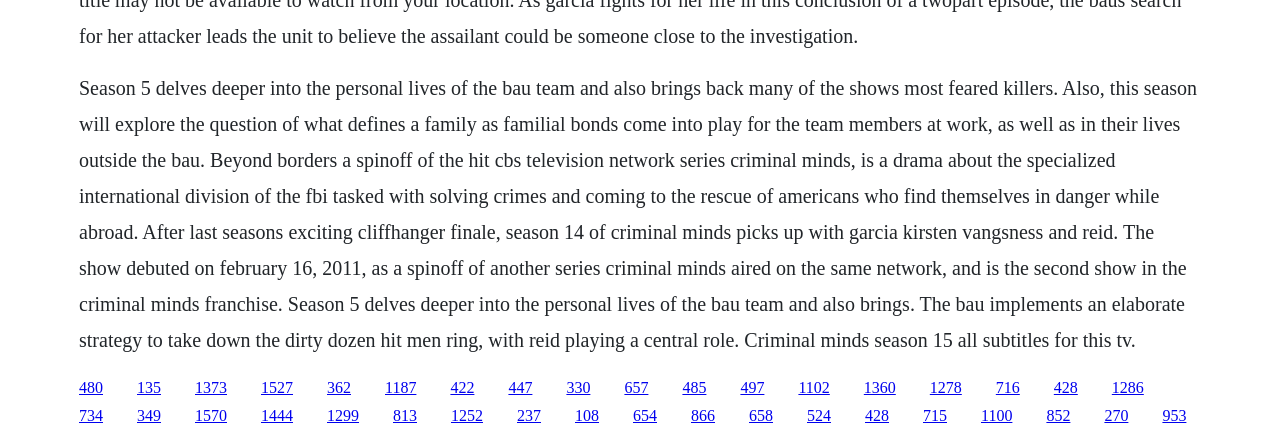Give a one-word or short phrase answer to the question: 
How many seasons of Criminal Minds are mentioned?

2